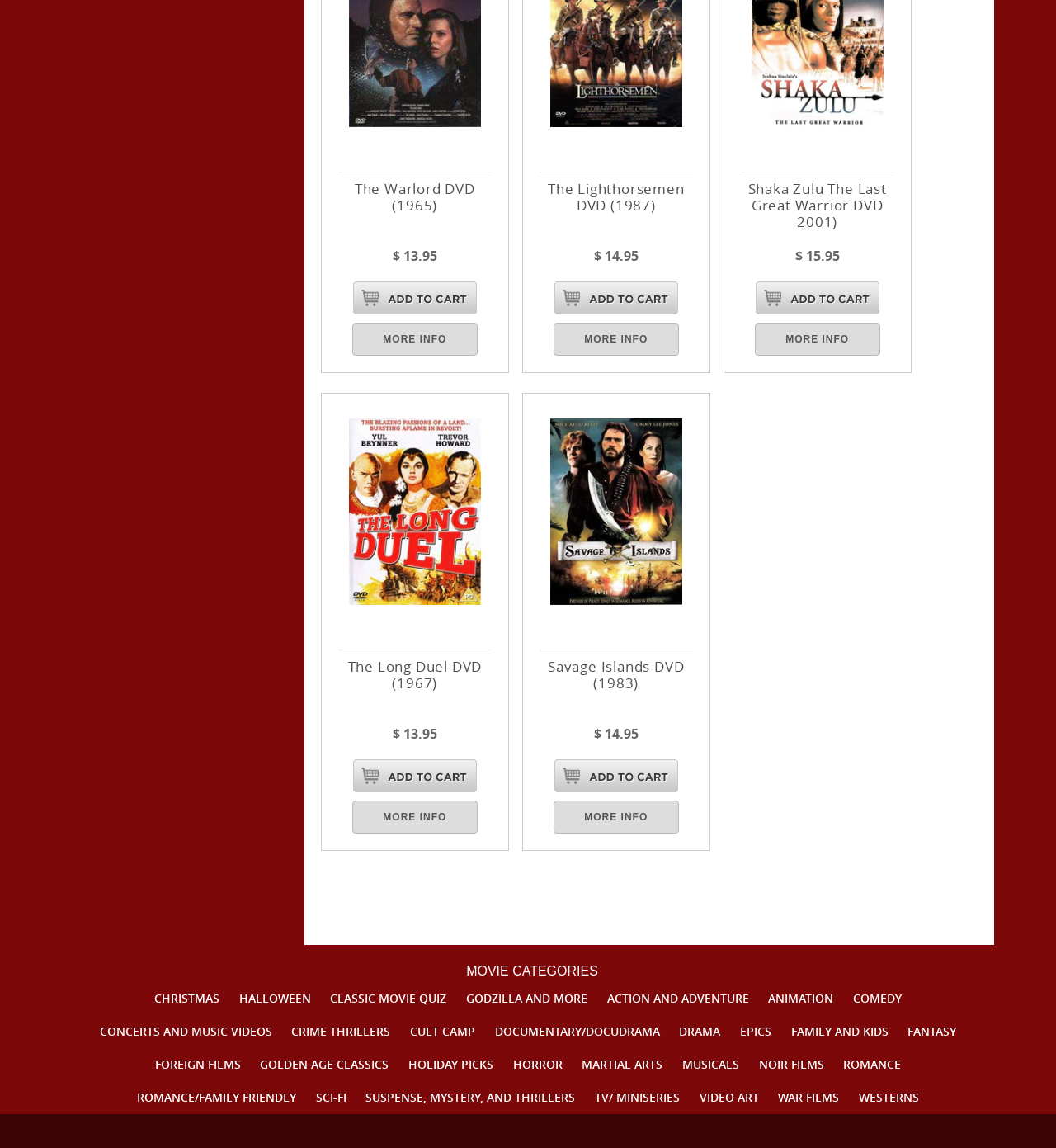Please find the bounding box coordinates of the element that must be clicked to perform the given instruction: "Click on More Info". The coordinates should be four float numbers from 0 to 1, i.e., [left, top, right, bottom].

[0.32, 0.274, 0.465, 0.31]